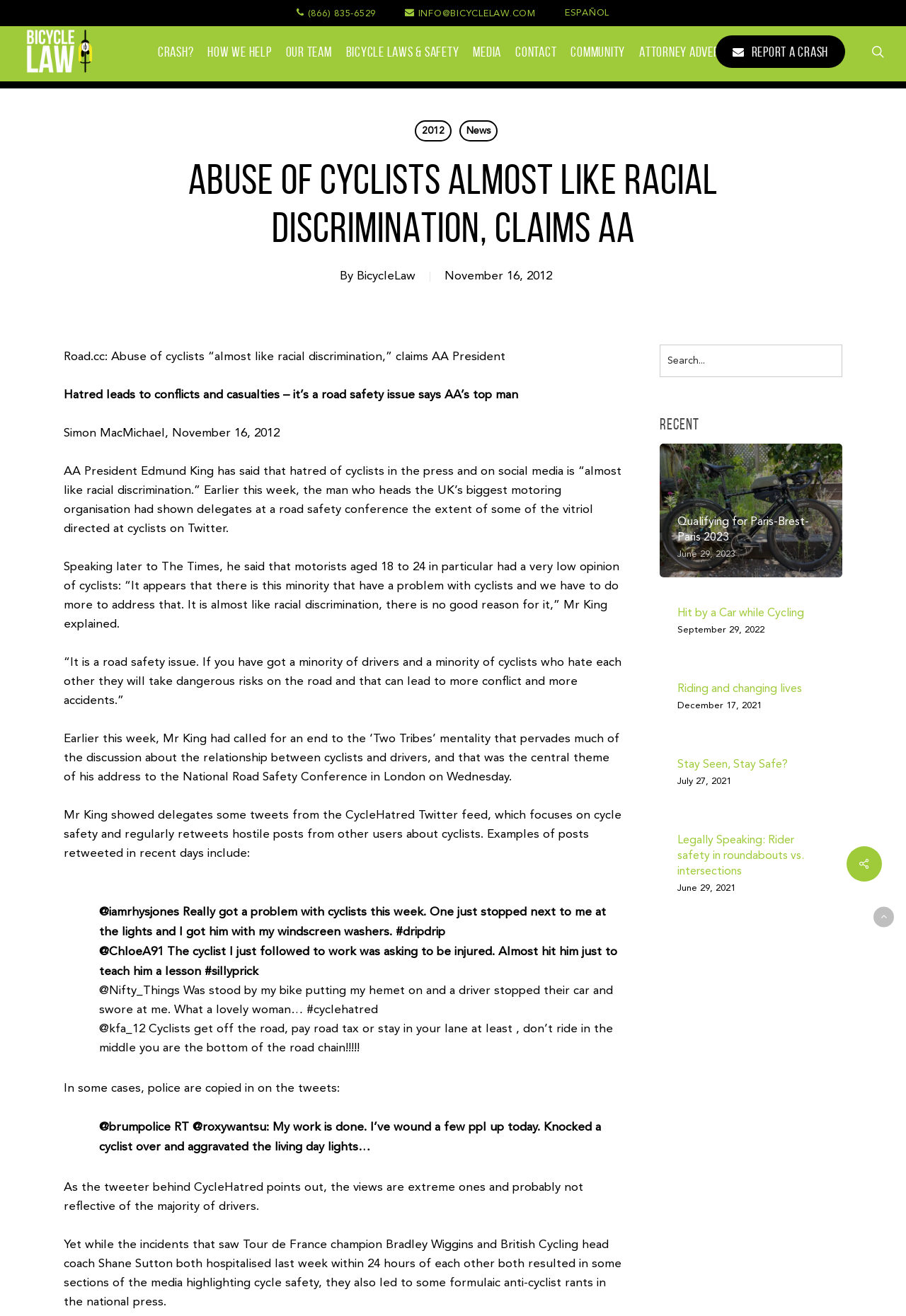Respond to the following question with a brief word or phrase:
What is the purpose of the 'REPORT A CRASH' button?

To report a crash